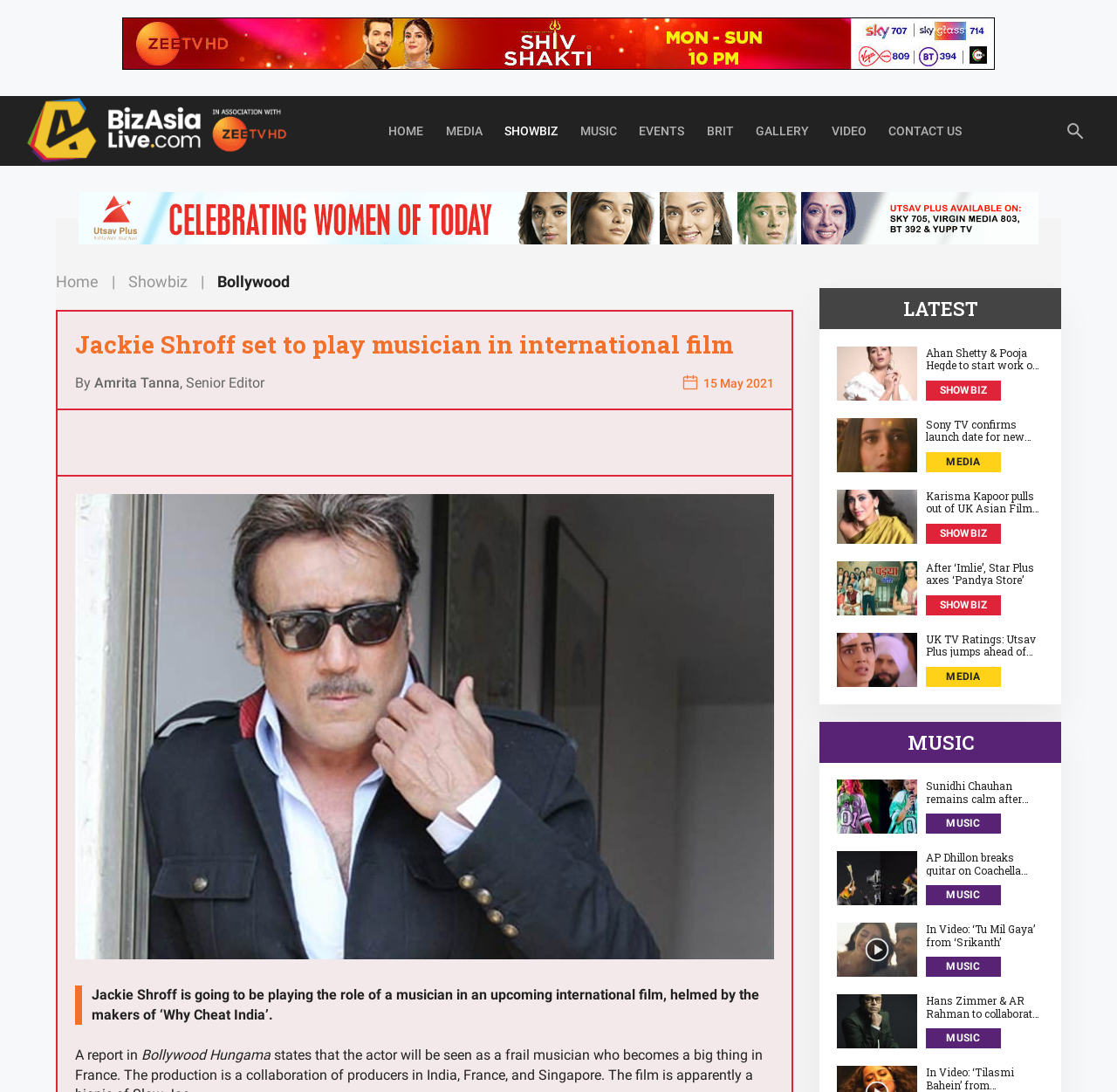Extract the bounding box of the UI element described as: "WordPress".

None